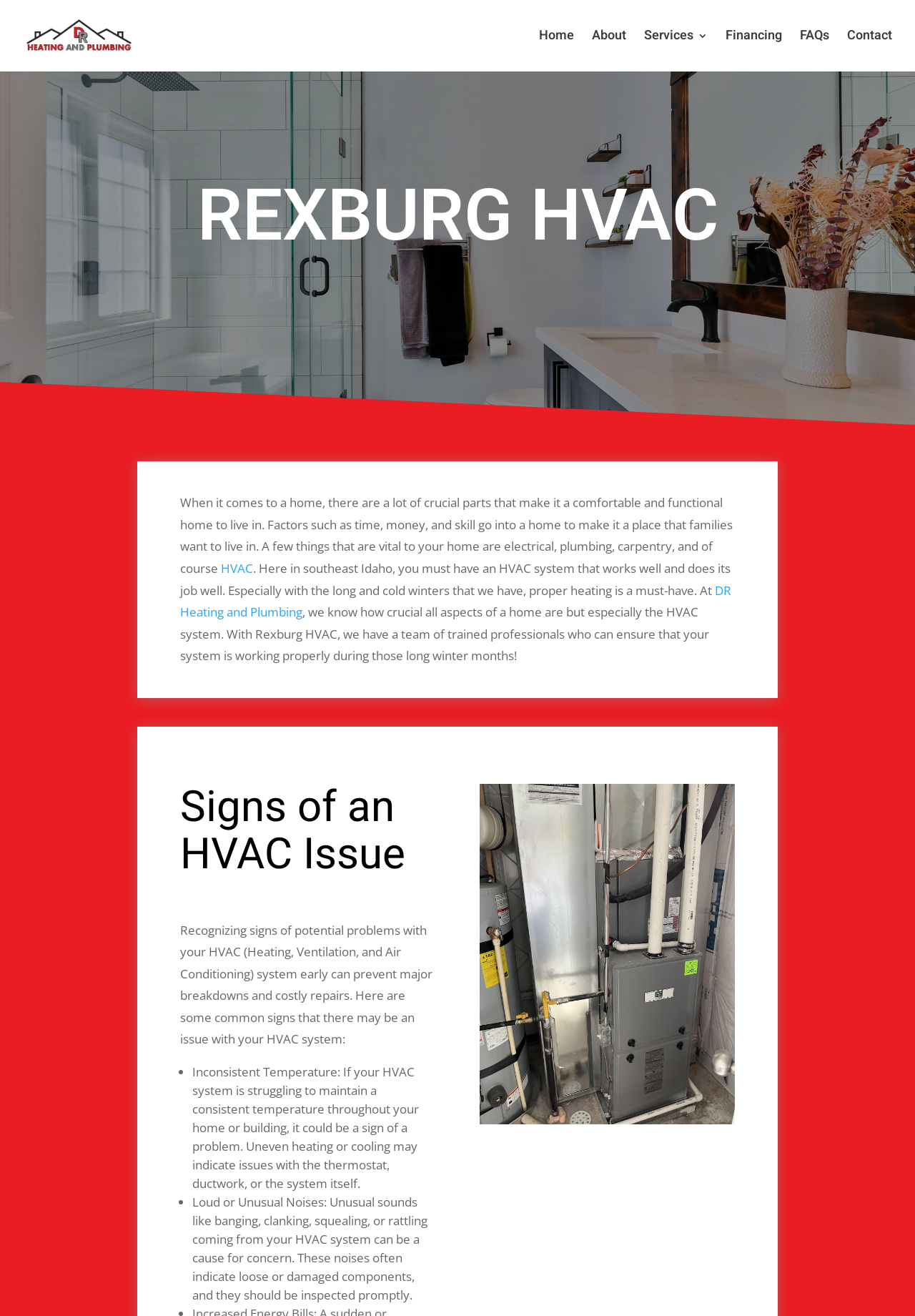Please specify the bounding box coordinates of the clickable region necessary for completing the following instruction: "Click on the 'HVAC' link". The coordinates must consist of four float numbers between 0 and 1, i.e., [left, top, right, bottom].

[0.241, 0.426, 0.277, 0.438]